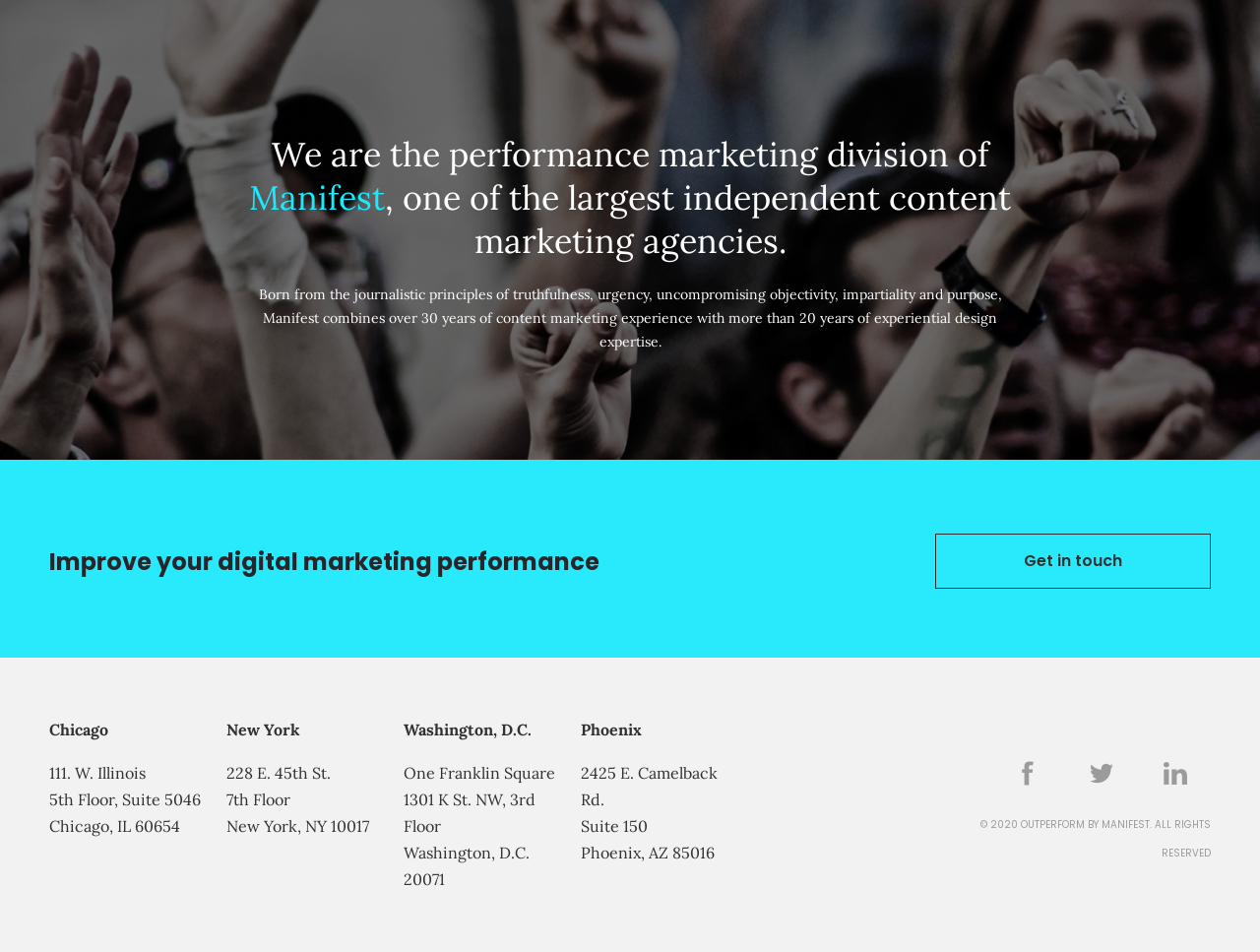How can I contact them?
Look at the screenshot and respond with one word or a short phrase.

Get in touch